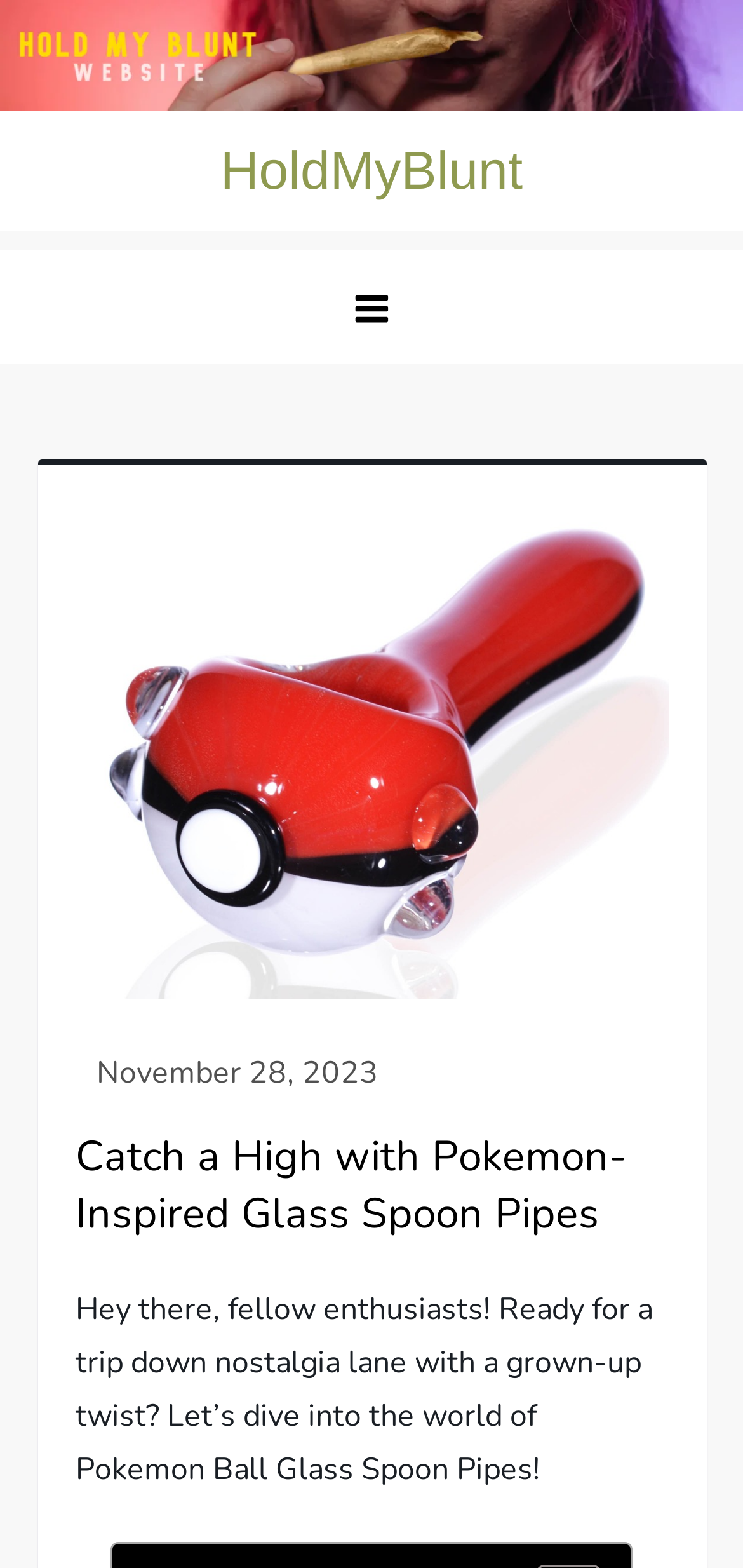Produce an extensive caption that describes everything on the webpage.

The webpage is about Pokémon-inspired glass spoon pipes, with a playful and nostalgic tone. At the top left, there is a link to "HoldMyBlunt" and a button labeled "menu" that, when expanded, reveals a primary menu. Below the menu button, there is a link to a date, "November 28, 2023", accompanied by a time element. 

To the right of the menu button, there is a large header that reads "Catch a High with Pokémon-Inspired Glass Spoon Pipes". Below this header, there is a paragraph of text that welcomes fellow enthusiasts and invites them to explore the world of Pokémon Ball Glass Spoon Pipes. This text is positioned near the bottom of the page.